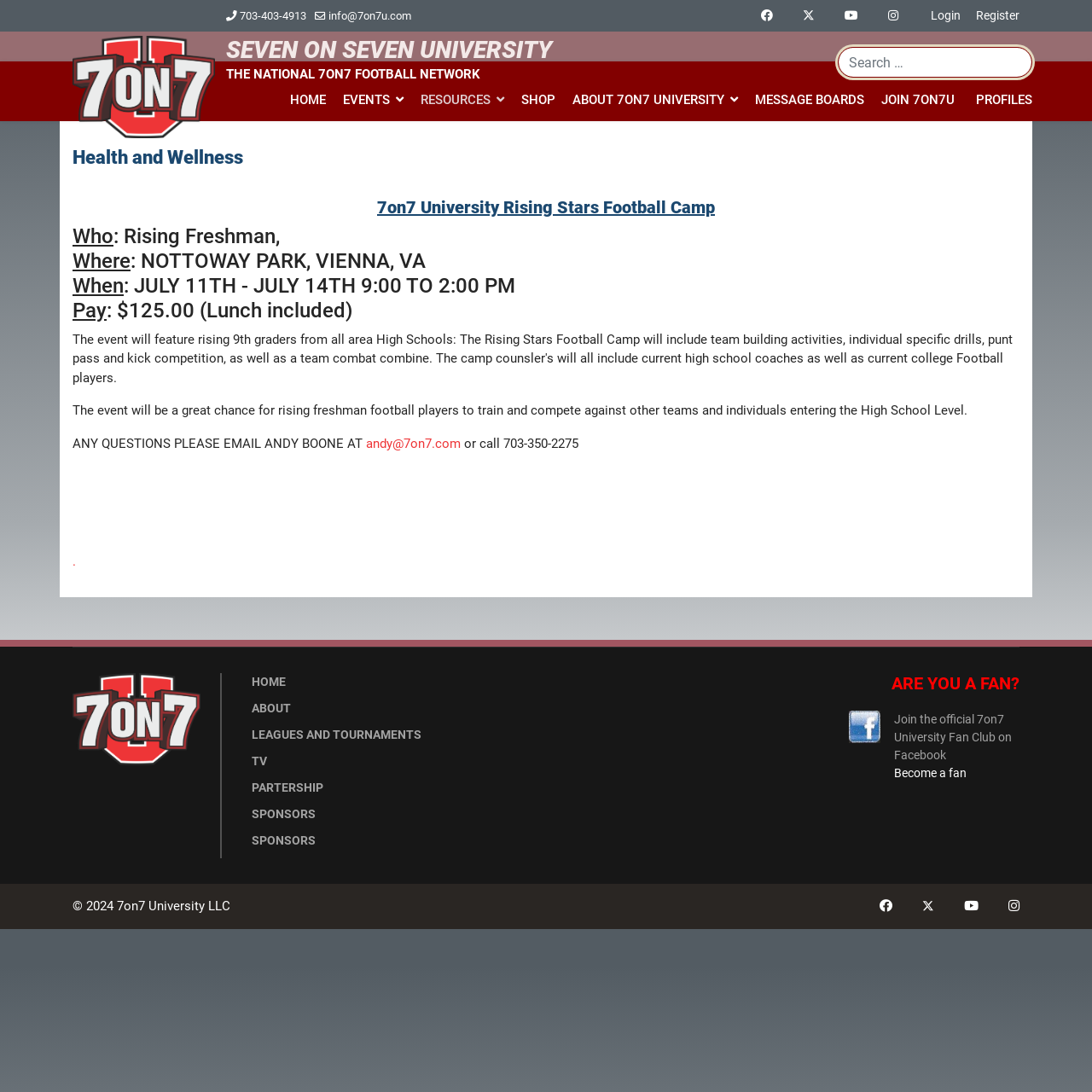Identify the bounding box coordinates for the UI element described as: "Home".

[0.258, 0.076, 0.306, 0.107]